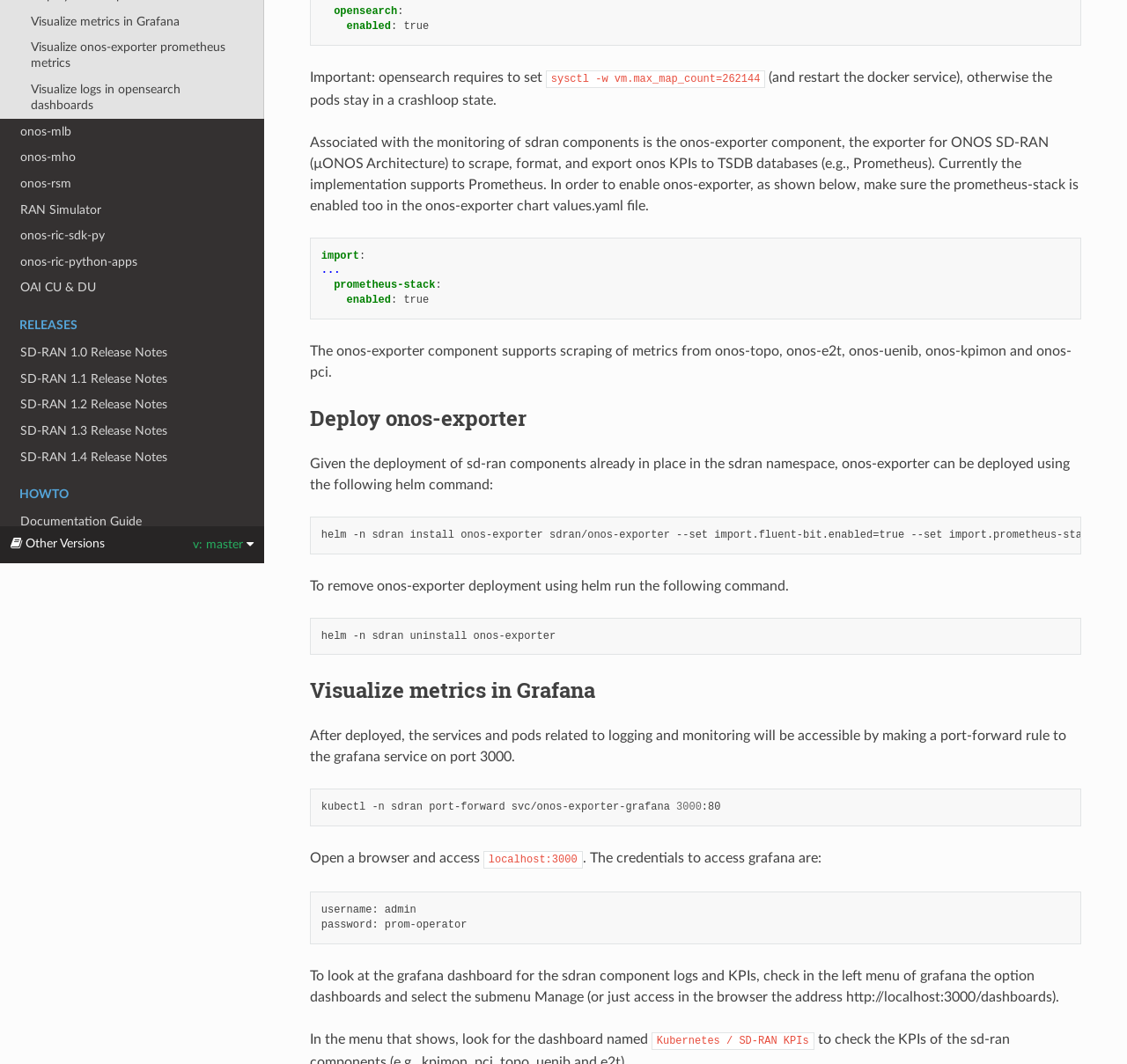Given the webpage screenshot and the description, determine the bounding box coordinates (top-left x, top-left y, bottom-right x, bottom-right y) that define the location of the UI element matching this description: Documentation Guide

[0.0, 0.478, 0.234, 0.503]